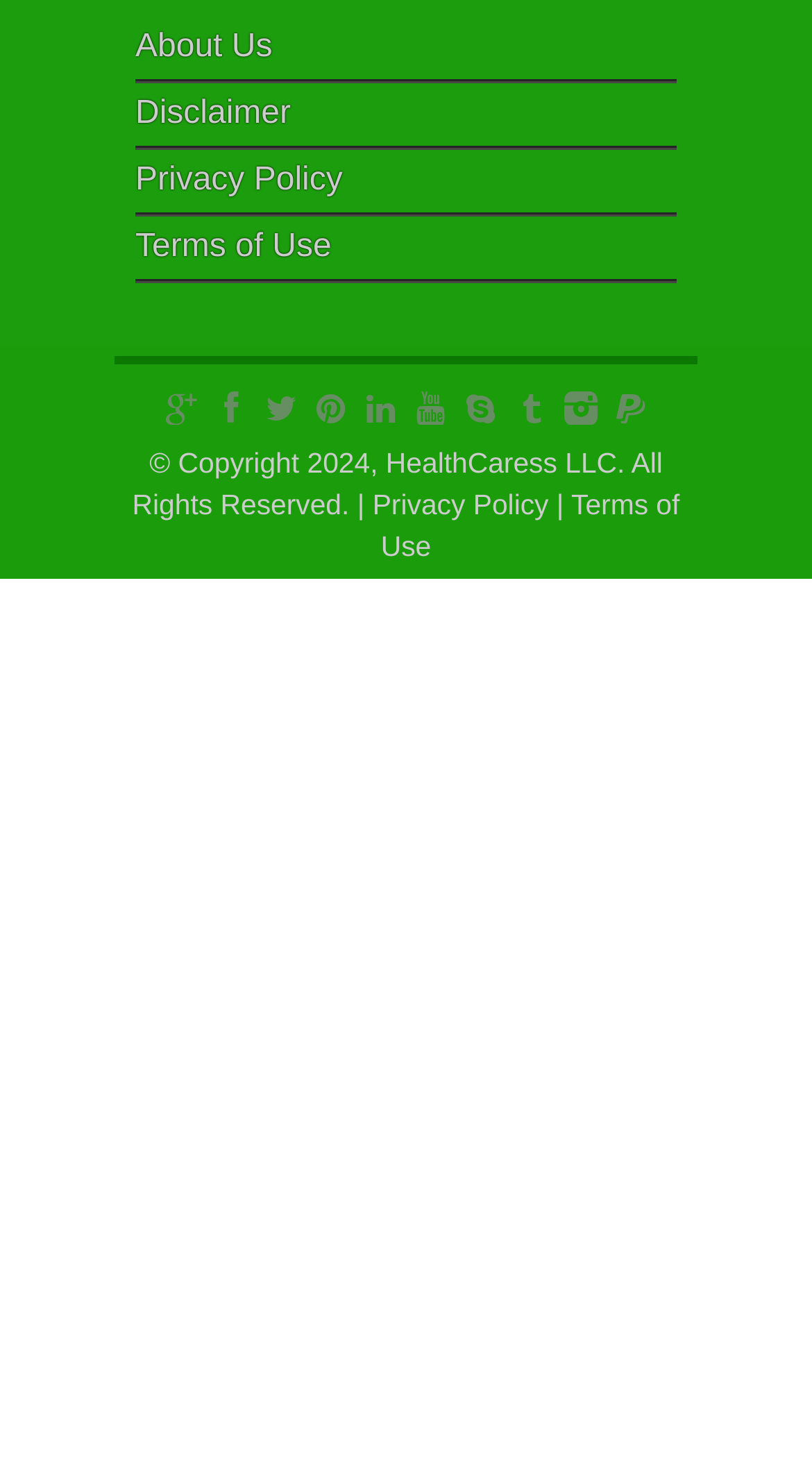Find the bounding box coordinates of the clickable area that will achieve the following instruction: "Click About Us".

[0.167, 0.019, 0.335, 0.043]